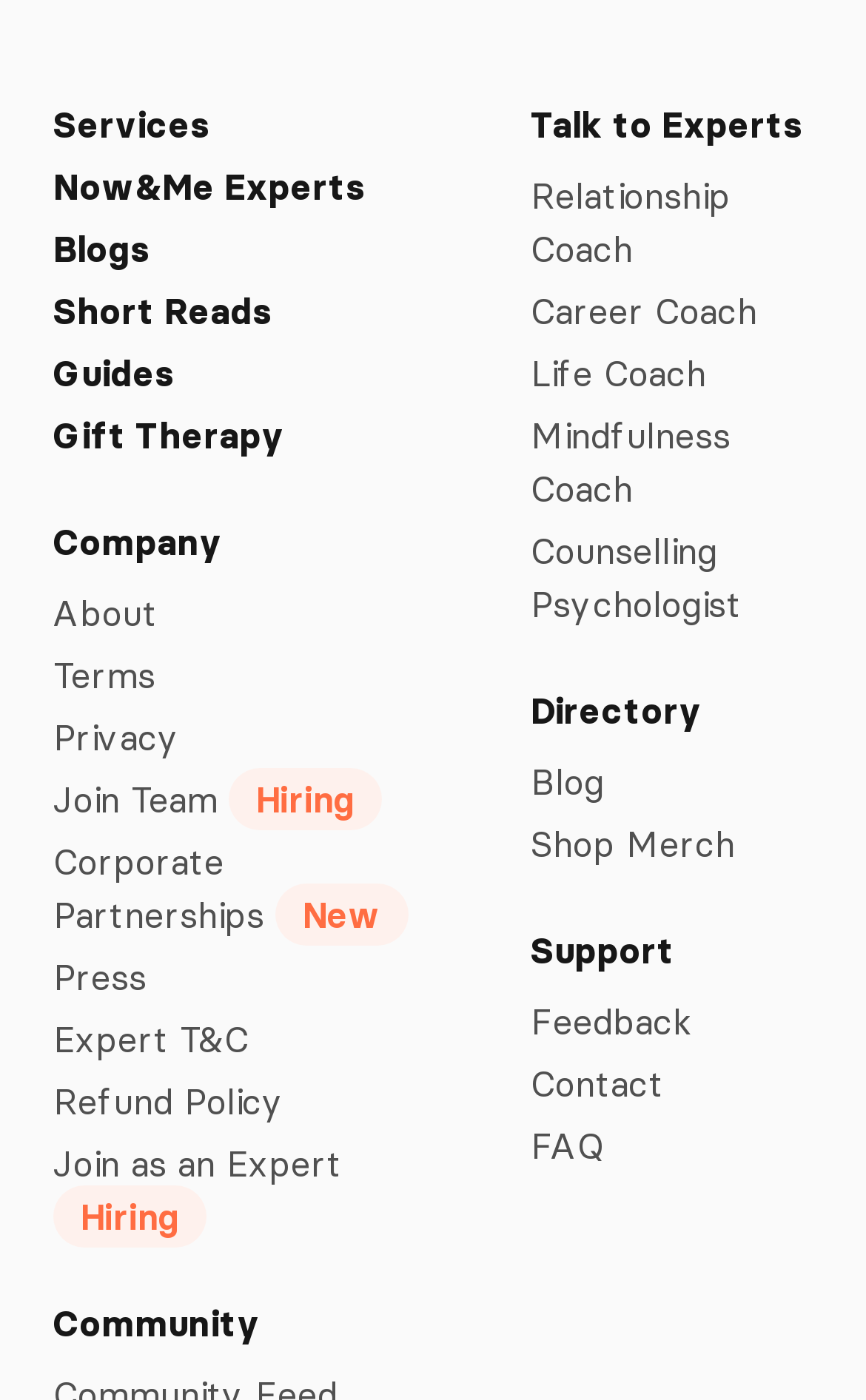Please identify the bounding box coordinates of the element on the webpage that should be clicked to follow this instruction: "Contact support". The bounding box coordinates should be given as four float numbers between 0 and 1, formatted as [left, top, right, bottom].

[0.613, 0.754, 0.938, 0.792]